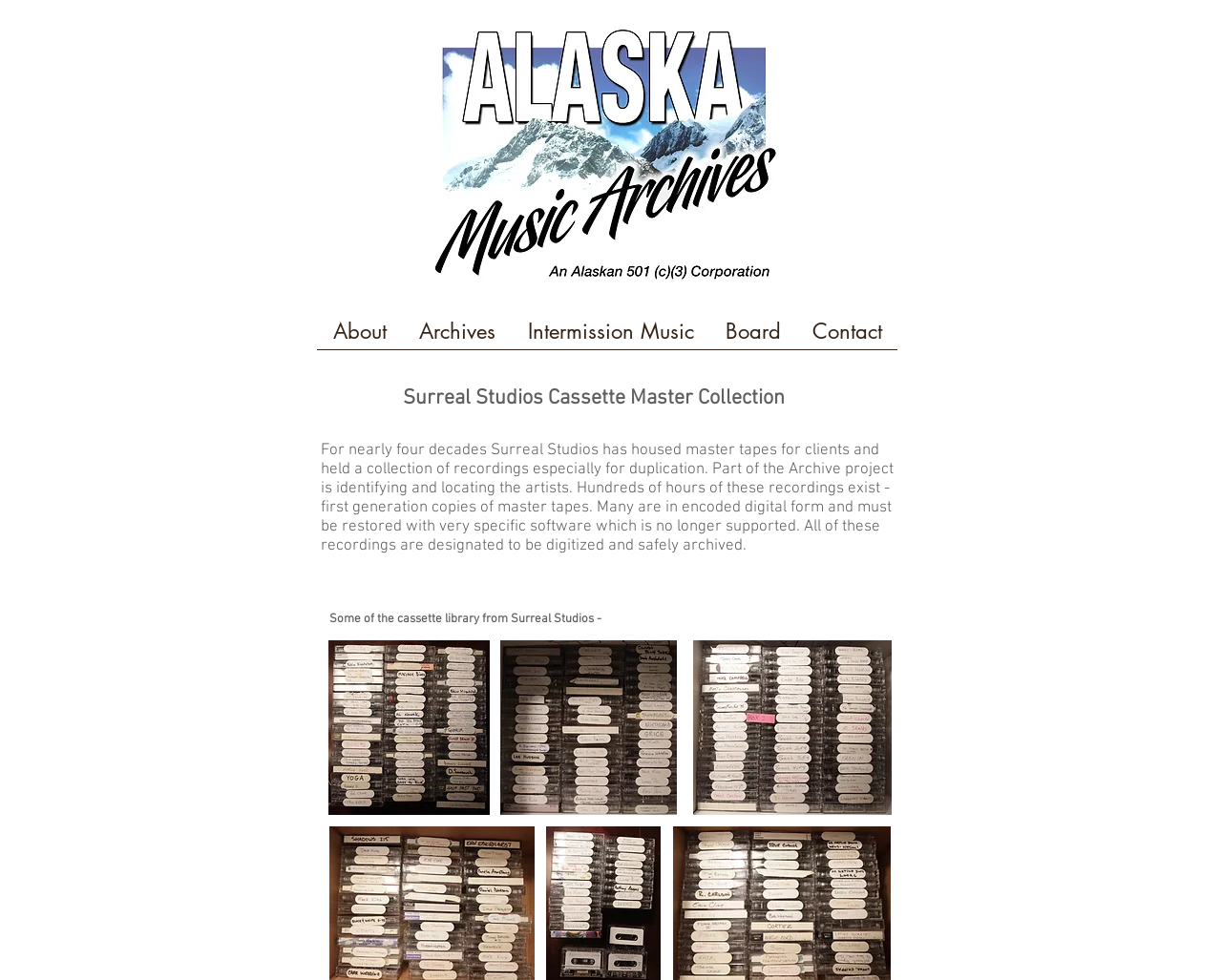Explain the webpage's layout and main content in detail.

The webpage is dedicated to the Surreal Studios collection at the Alaska Music Archives. At the top left of the page, there is a logo of the Alaska Music Archives, which is an image of a mountain. Below the logo, there is a navigation menu with several options, including "About", "Archives", "Intermission Music", "Board", and "Contact". 

The main content of the page is divided into two sections. The first section has a heading that reads "Surreal Studios Cassette Master Collection". Below this heading, there is a paragraph of text that explains the history and significance of Surreal Studios, which has recorded thousands of songs by Alaskan artists since 1978. The text also describes the Archive project, which aims to identify and locate the artists, digitize the recordings, and safely archive them.

The second section is headed by "Some of the cassette library from Surreal Studios -" and is likely to display a collection of cassette tapes or related images, although no specific images are mentioned in the accessibility tree. Overall, the webpage appears to be a repository of information and resources related to the Surreal Studios collection at the Alaska Music Archives.